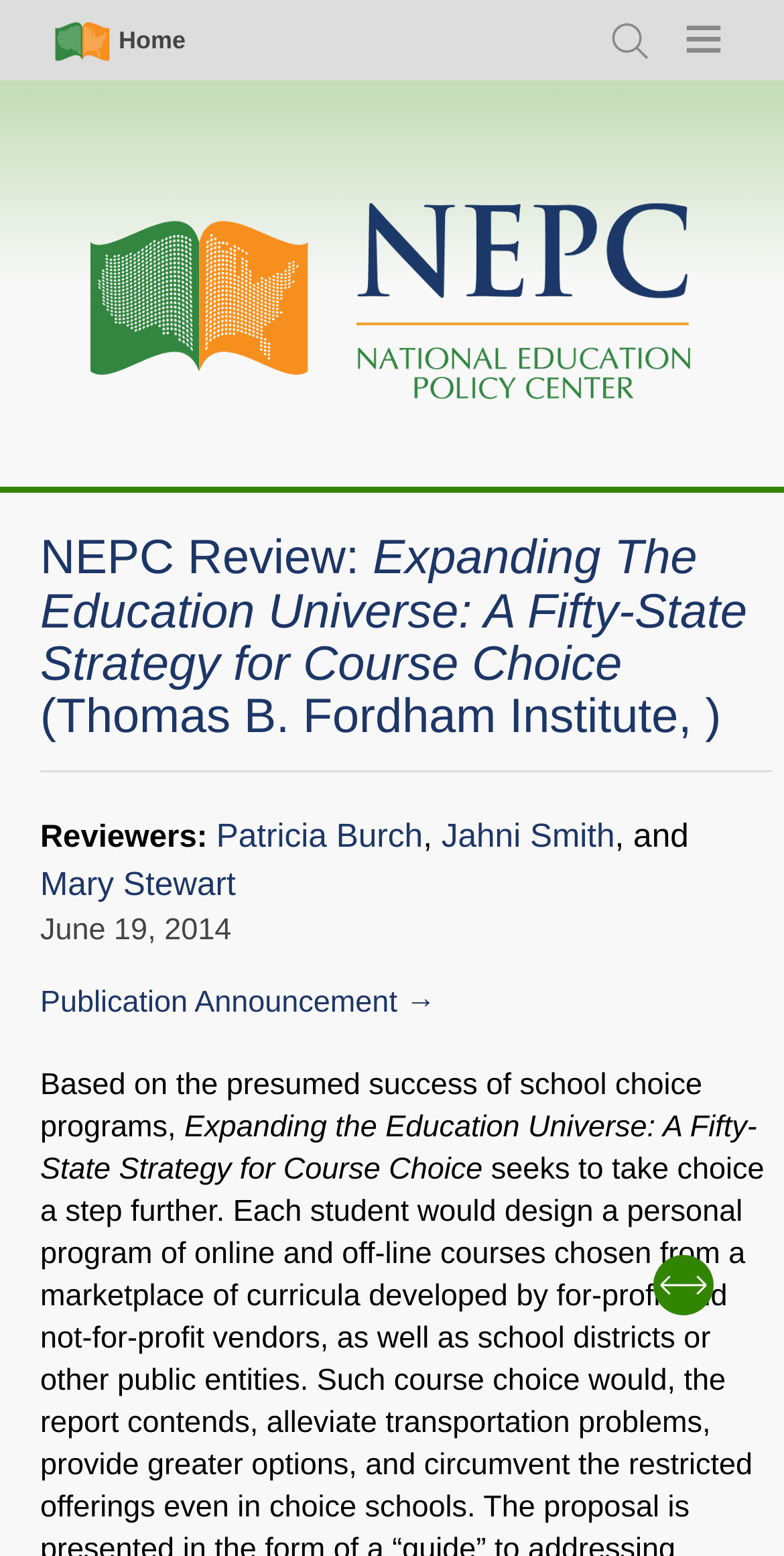Provide the bounding box coordinates in the format (top-left x, top-left y, bottom-right x, bottom-right y). All values are floating point numbers between 0 and 1. Determine the bounding box coordinate of the UI element described as: Home

[0.115, 0.131, 0.885, 0.259]